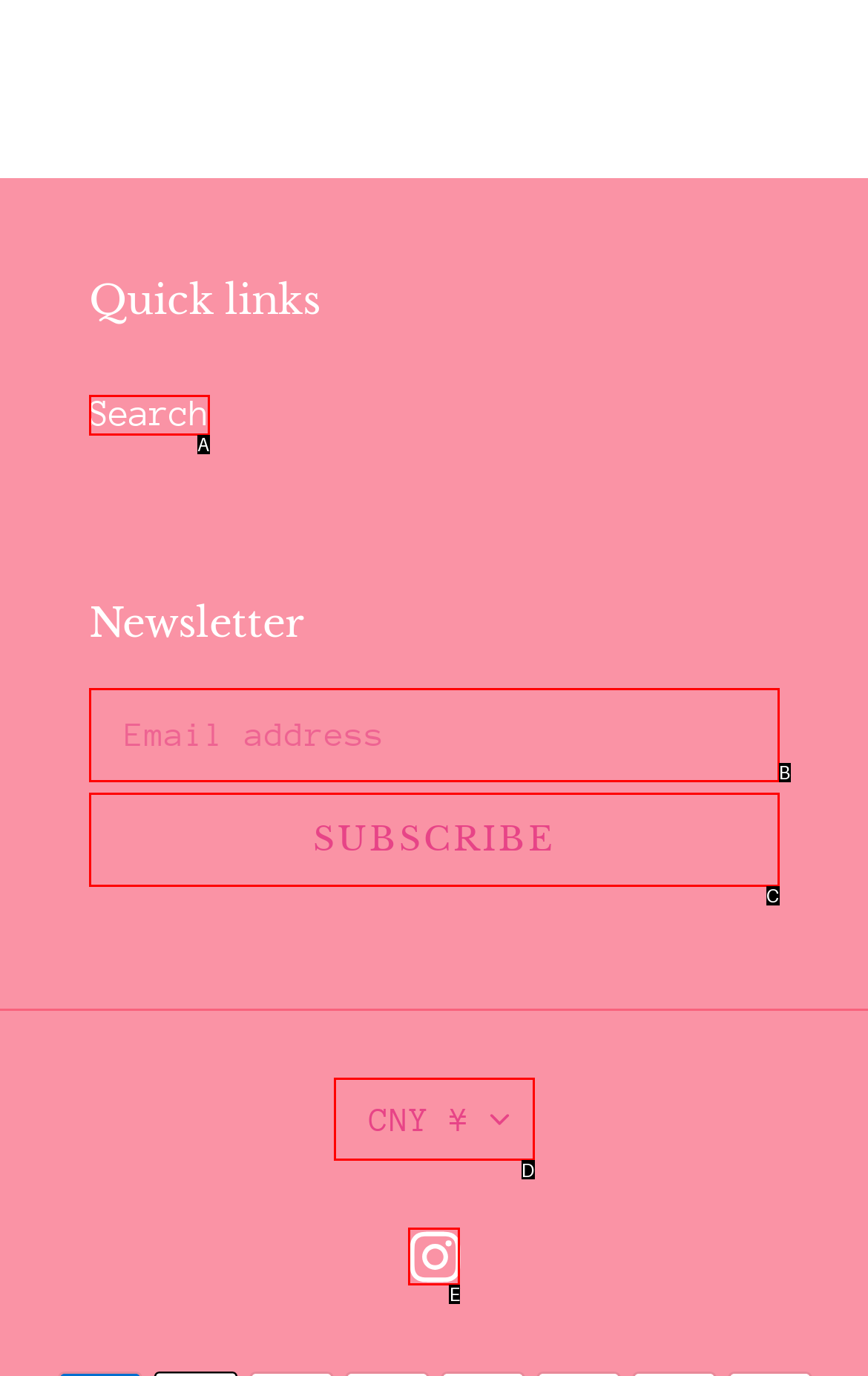From the options shown, which one fits the description: Subscribe? Respond with the appropriate letter.

C